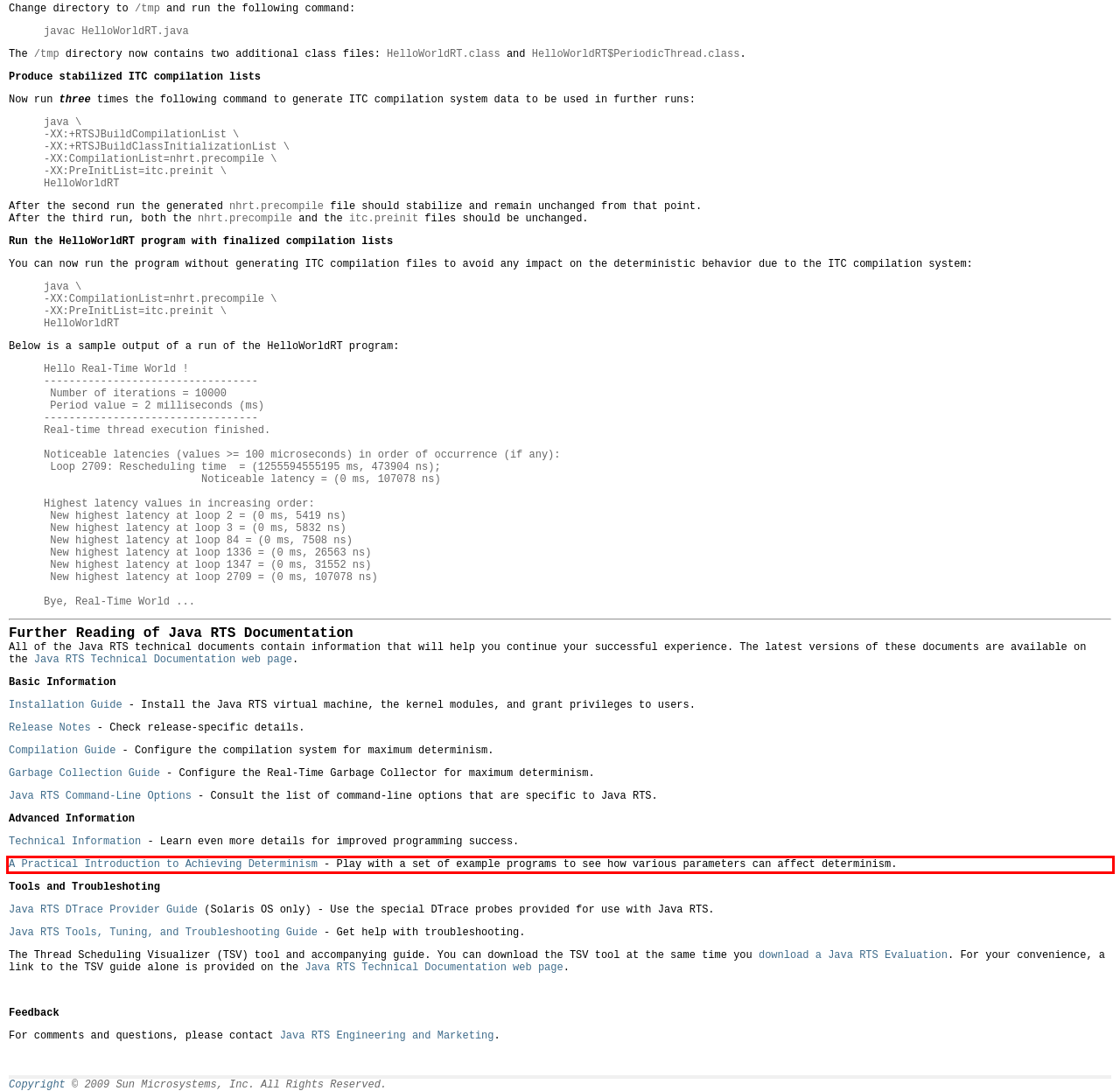Please look at the screenshot provided and find the red bounding box. Extract the text content contained within this bounding box.

A Practical Introduction to Achieving Determinism - Play with a set of example programs to see how various parameters can affect determinism.